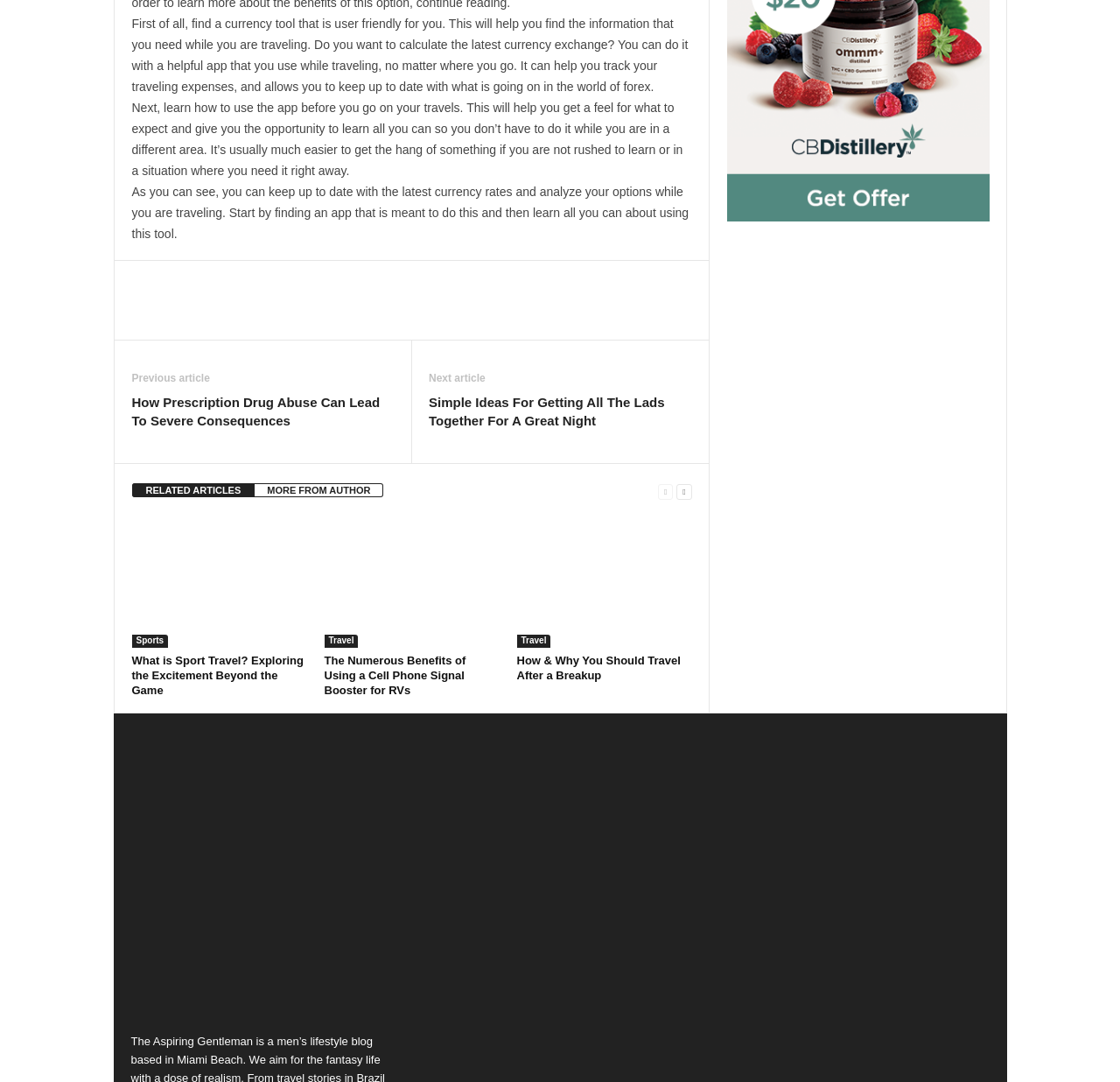Provide a brief response to the question below using one word or phrase:
How many 'RELATED ARTICLES' links are on the page?

2